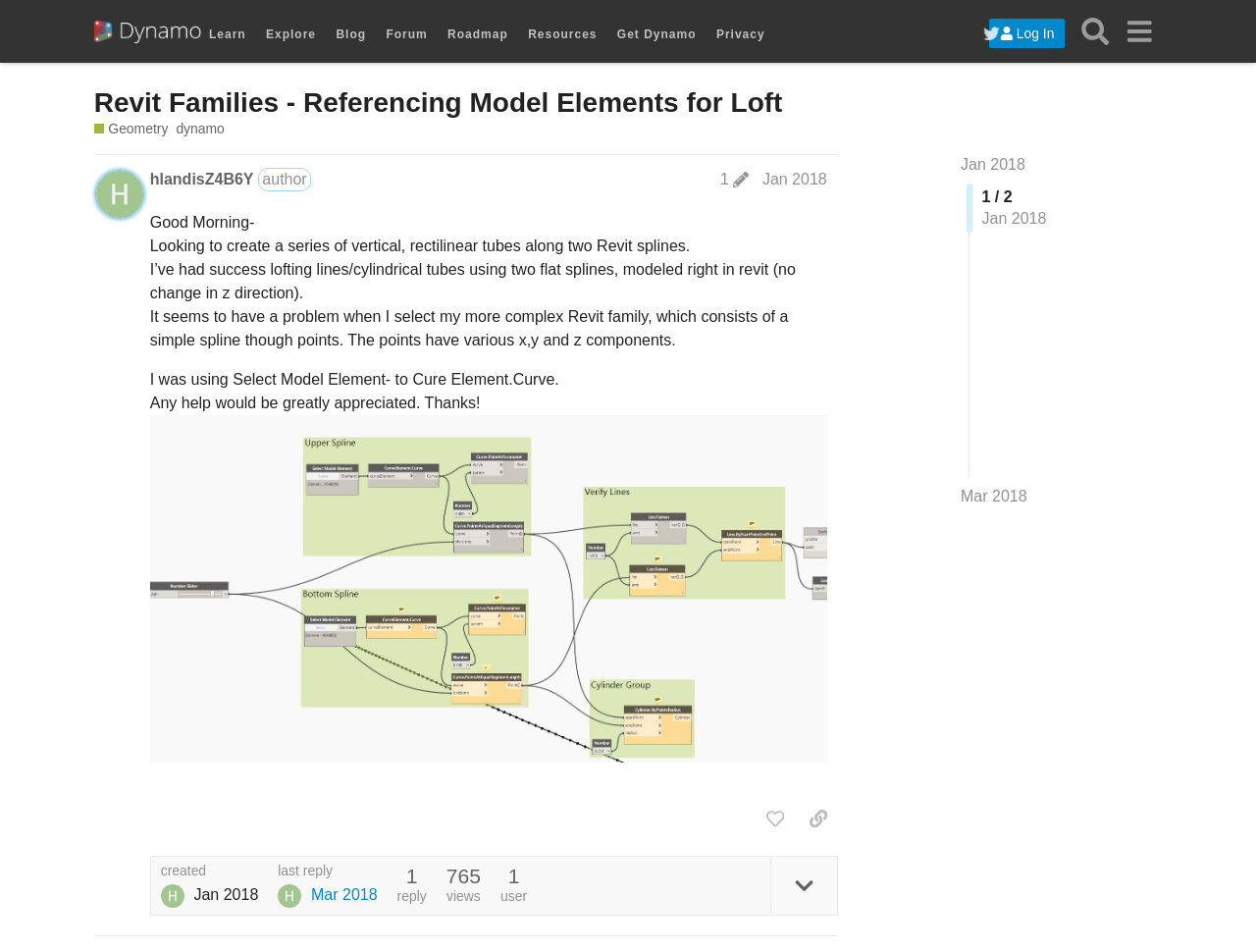How many views does the post have?
Please use the visual content to give a single word or phrase answer.

765